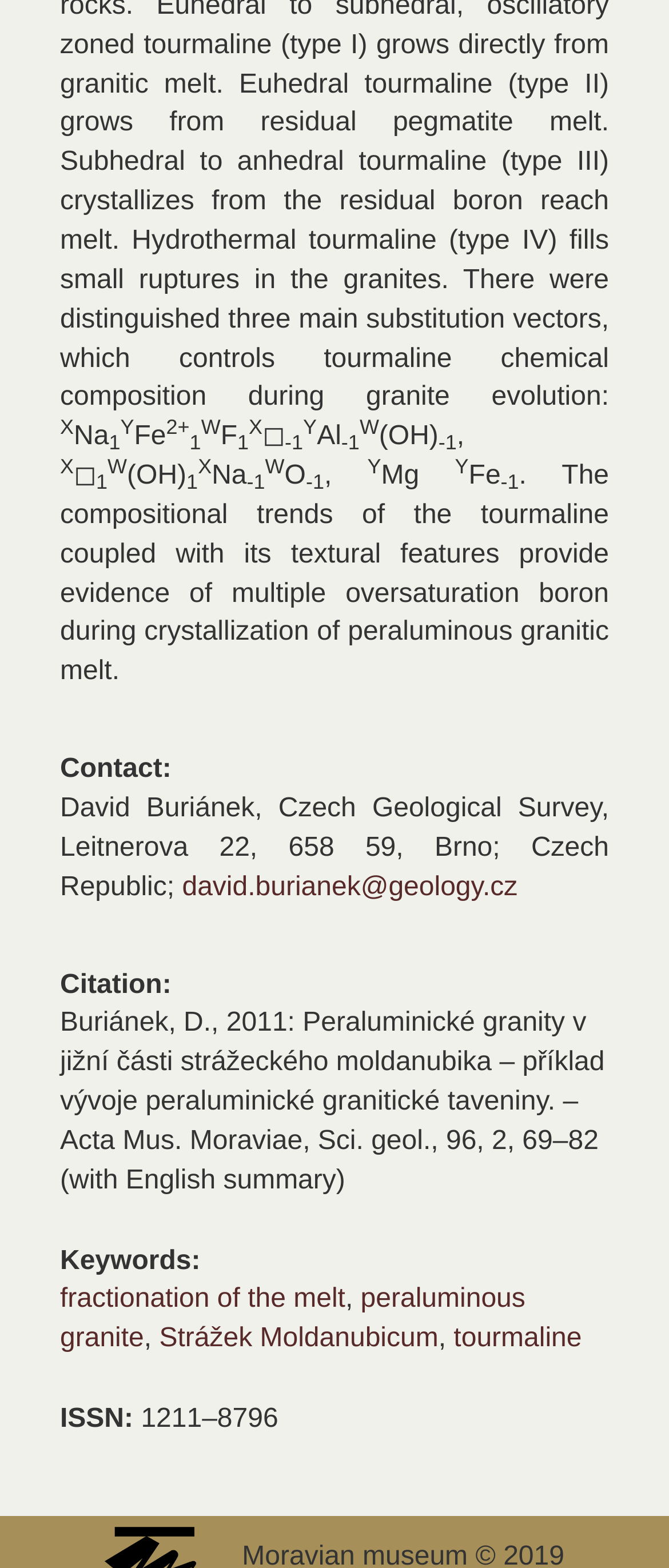What is the author's email address?
Using the image as a reference, answer the question with a short word or phrase.

david.burianek@geology.cz